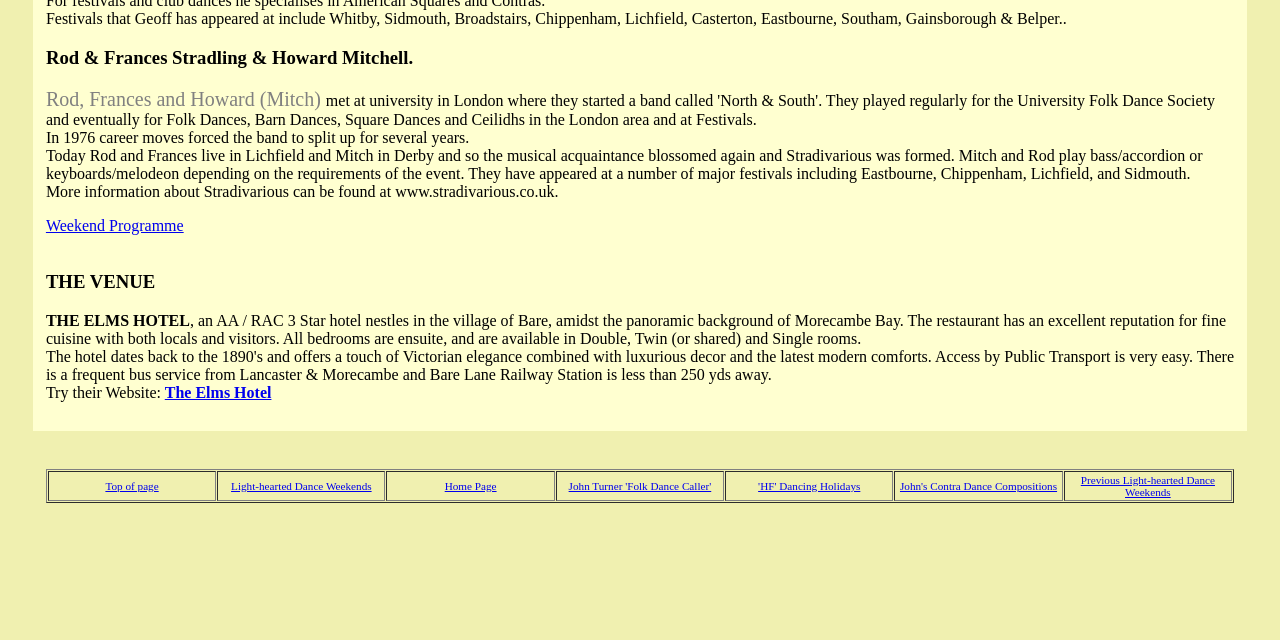Given the element description John's Contra Dance Compositions, predict the bounding box coordinates for the UI element in the webpage screenshot. The format should be (top-left x, top-left y, bottom-right x, bottom-right y), and the values should be between 0 and 1.

[0.703, 0.749, 0.826, 0.768]